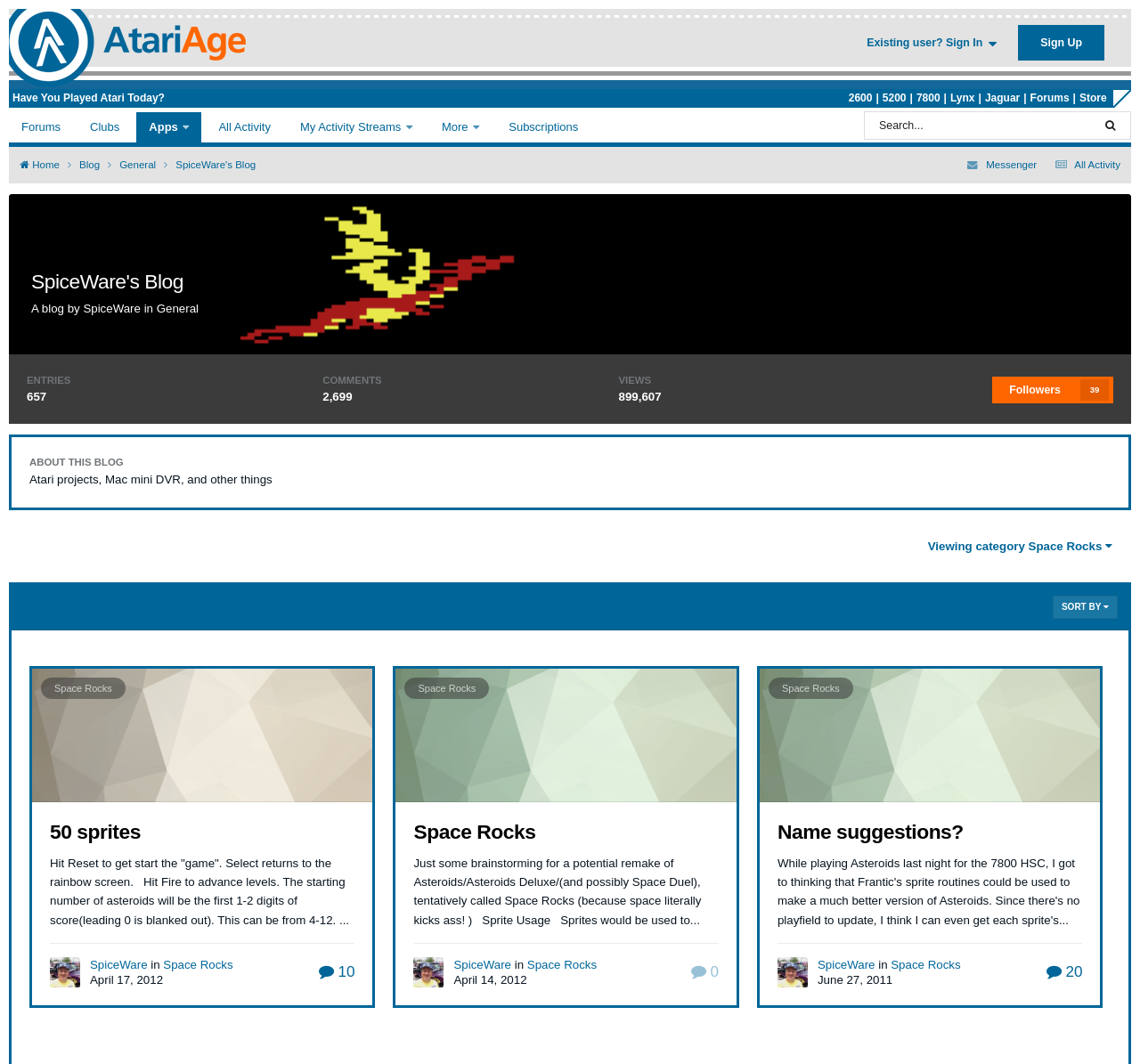What is the date of the second article?
Provide a fully detailed and comprehensive answer to the question.

The date of the second article can be found in the time element within the second article element, which says '04/14/2012 05:00 AM', which corresponds to April 14, 2012.